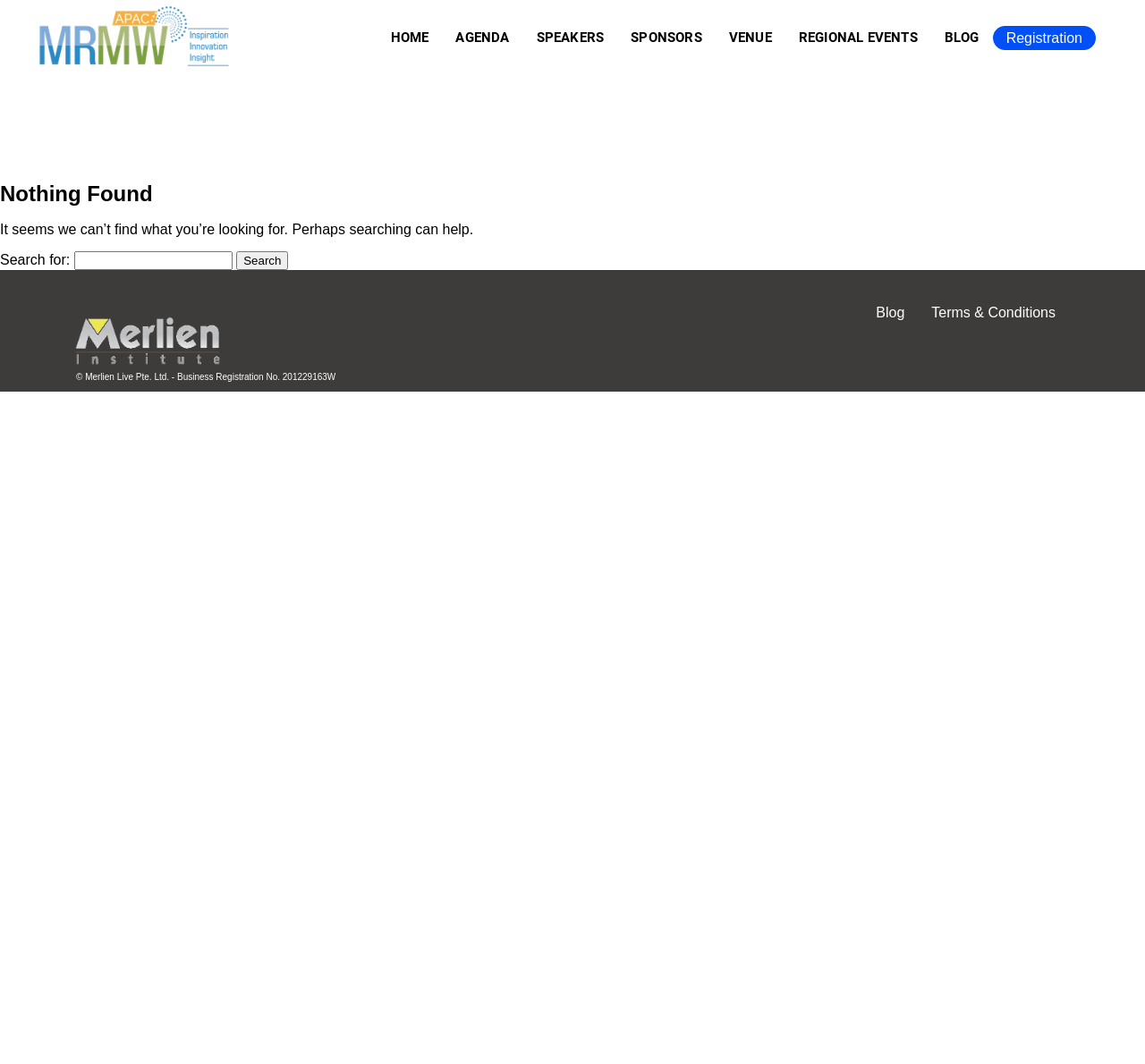Please specify the bounding box coordinates in the format (top-left x, top-left y, bottom-right x, bottom-right y), with all values as floating point numbers between 0 and 1. Identify the bounding box of the UI element described by: Regional Events

[0.686, 0.021, 0.813, 0.05]